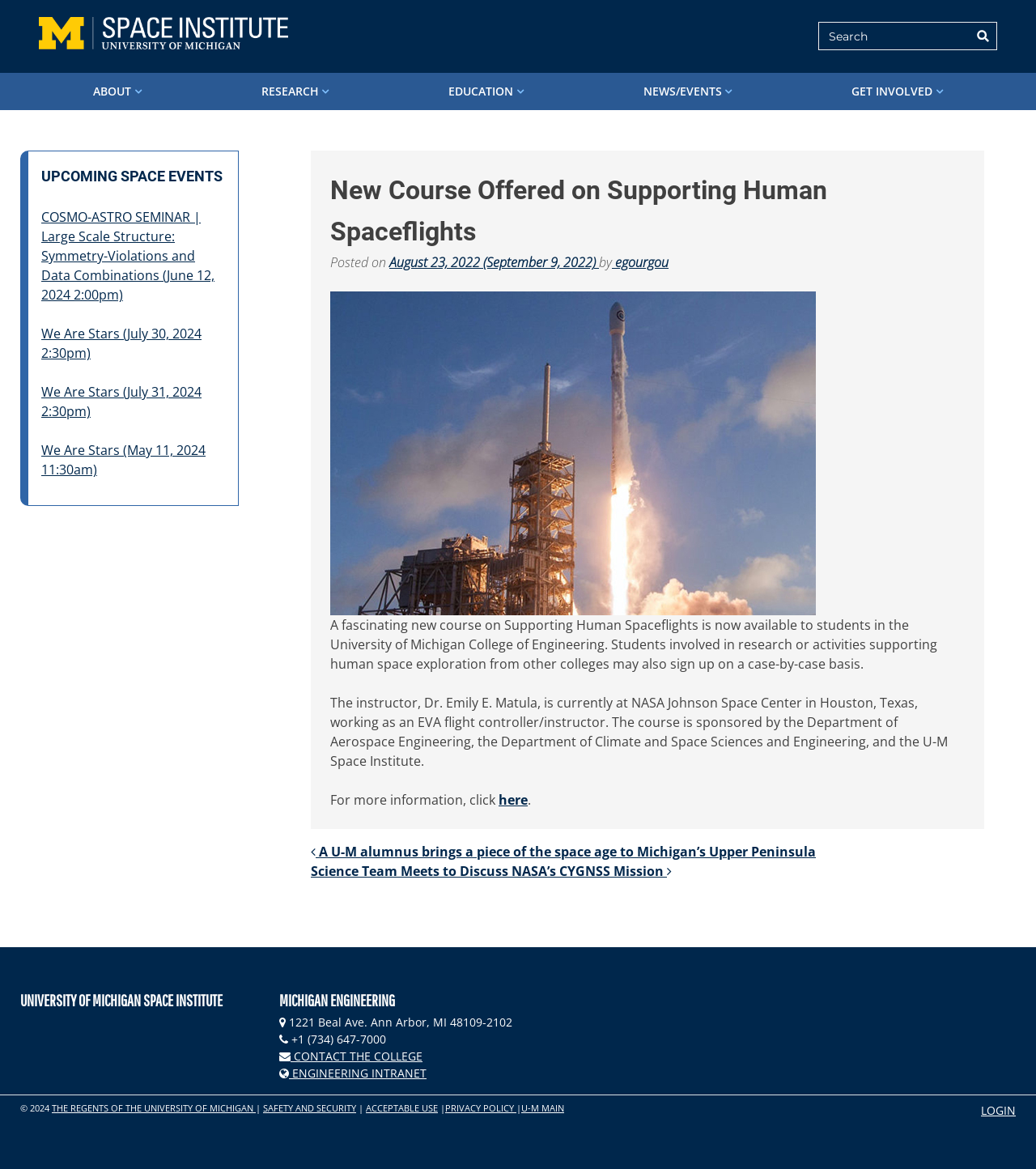Please identify the bounding box coordinates of the clickable area that will allow you to execute the instruction: "View new posts".

None